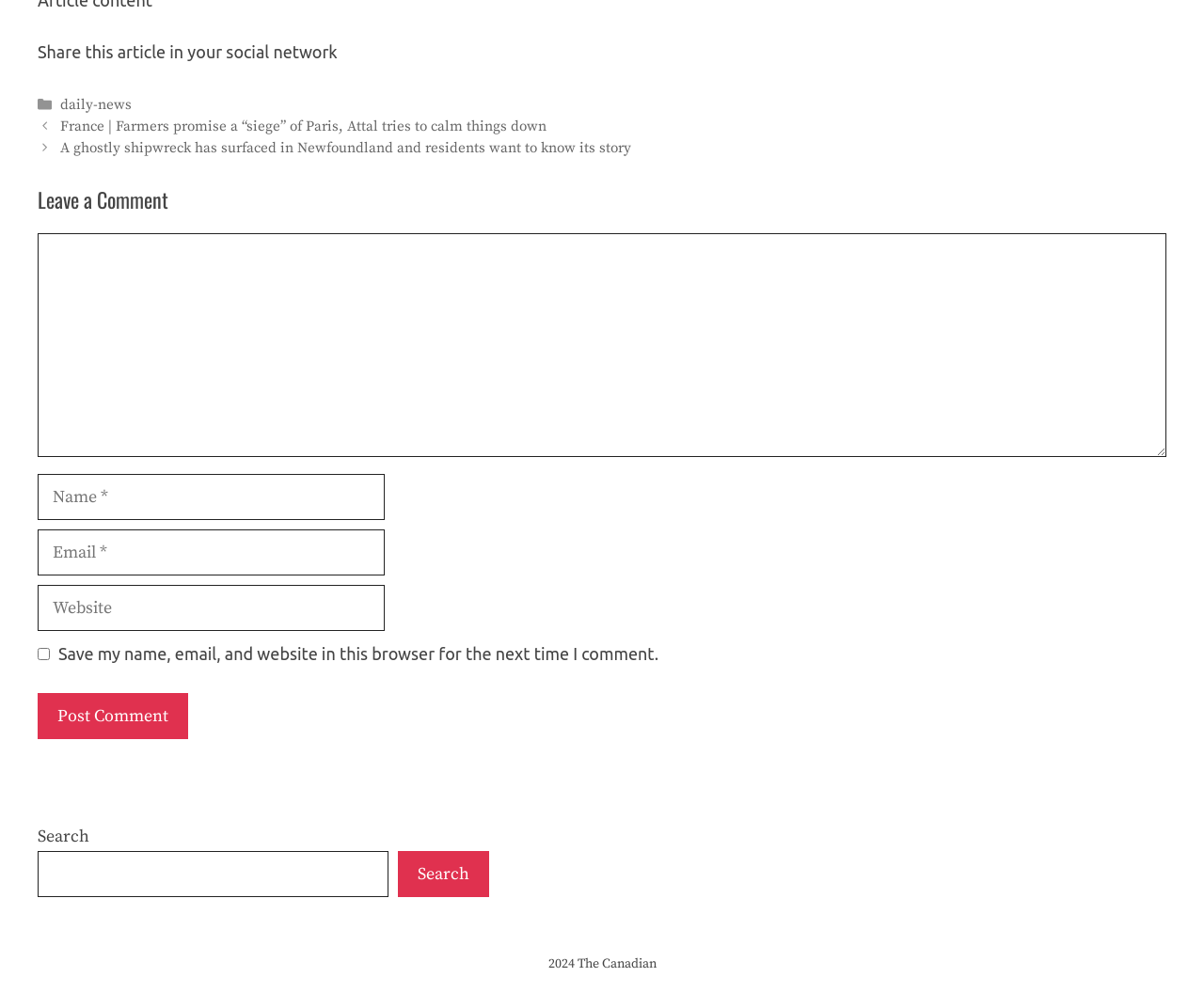Please provide a one-word or short phrase answer to the question:
How many links are in the 'Posts' navigation?

2